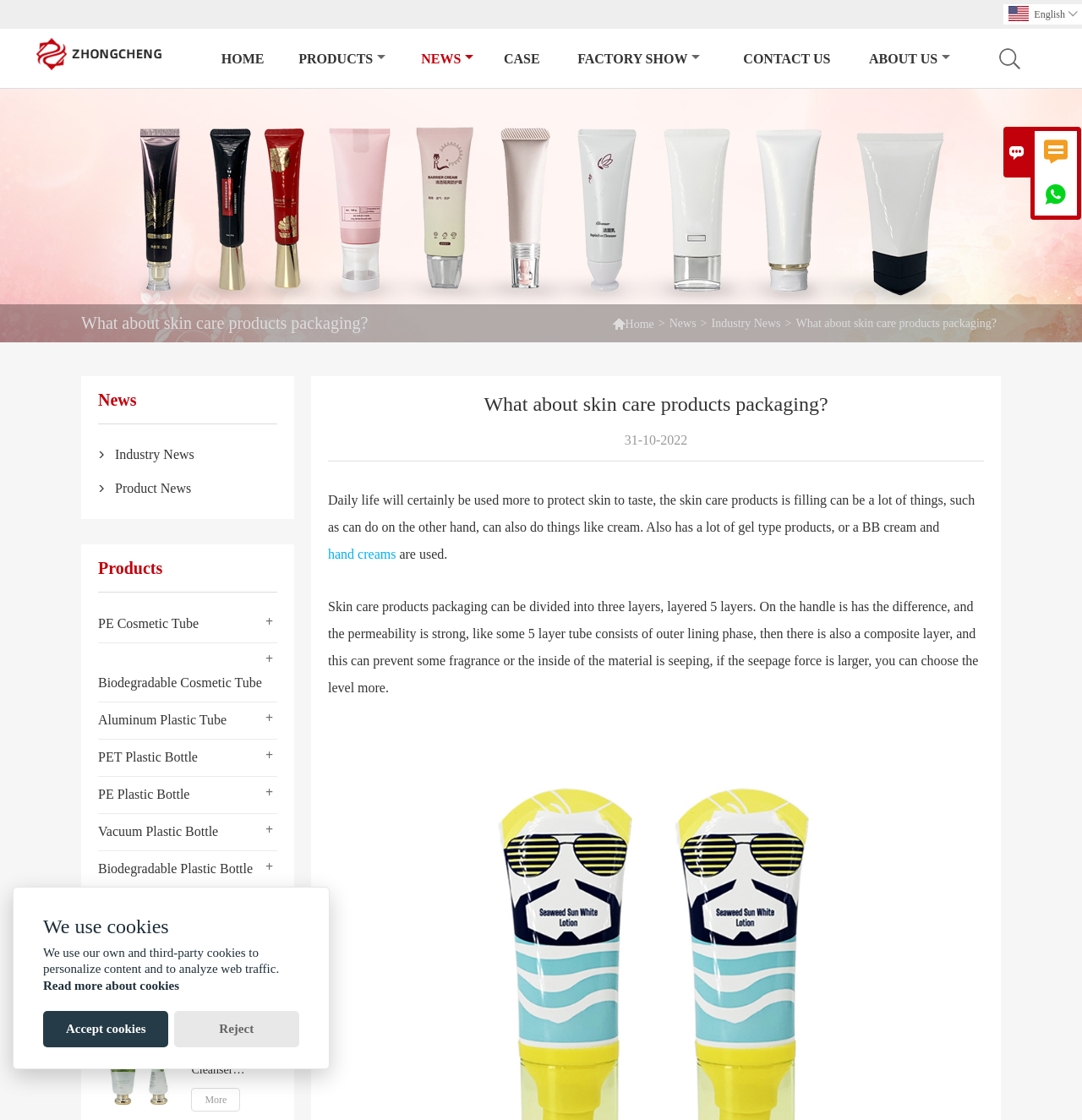Please specify the bounding box coordinates of the element that should be clicked to execute the given instruction: 'Click the PRODUCTS link'. Ensure the coordinates are four float numbers between 0 and 1, expressed as [left, top, right, bottom].

[0.266, 0.043, 0.367, 0.061]